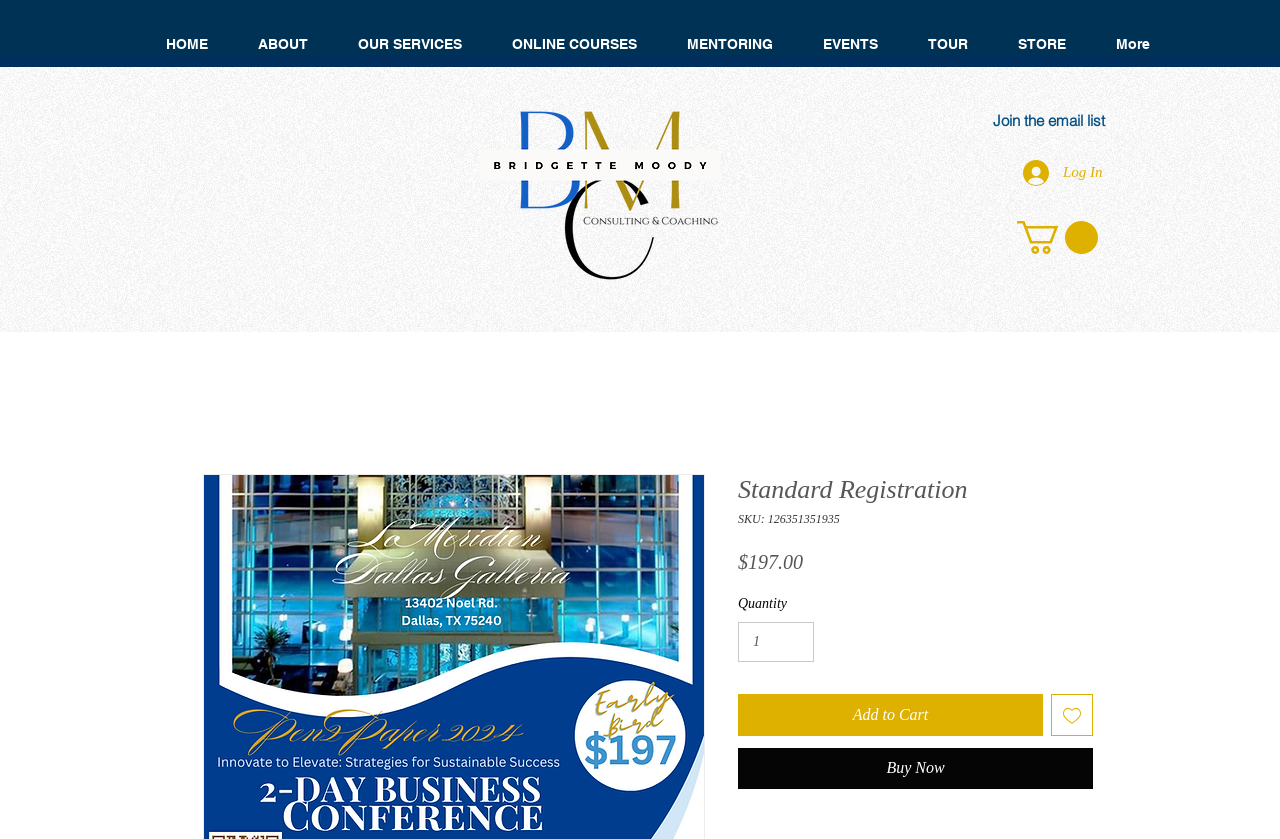Given the element description "input value="1" aria-label="Quantity" value="1"" in the screenshot, predict the bounding box coordinates of that UI element.

[0.577, 0.741, 0.636, 0.789]